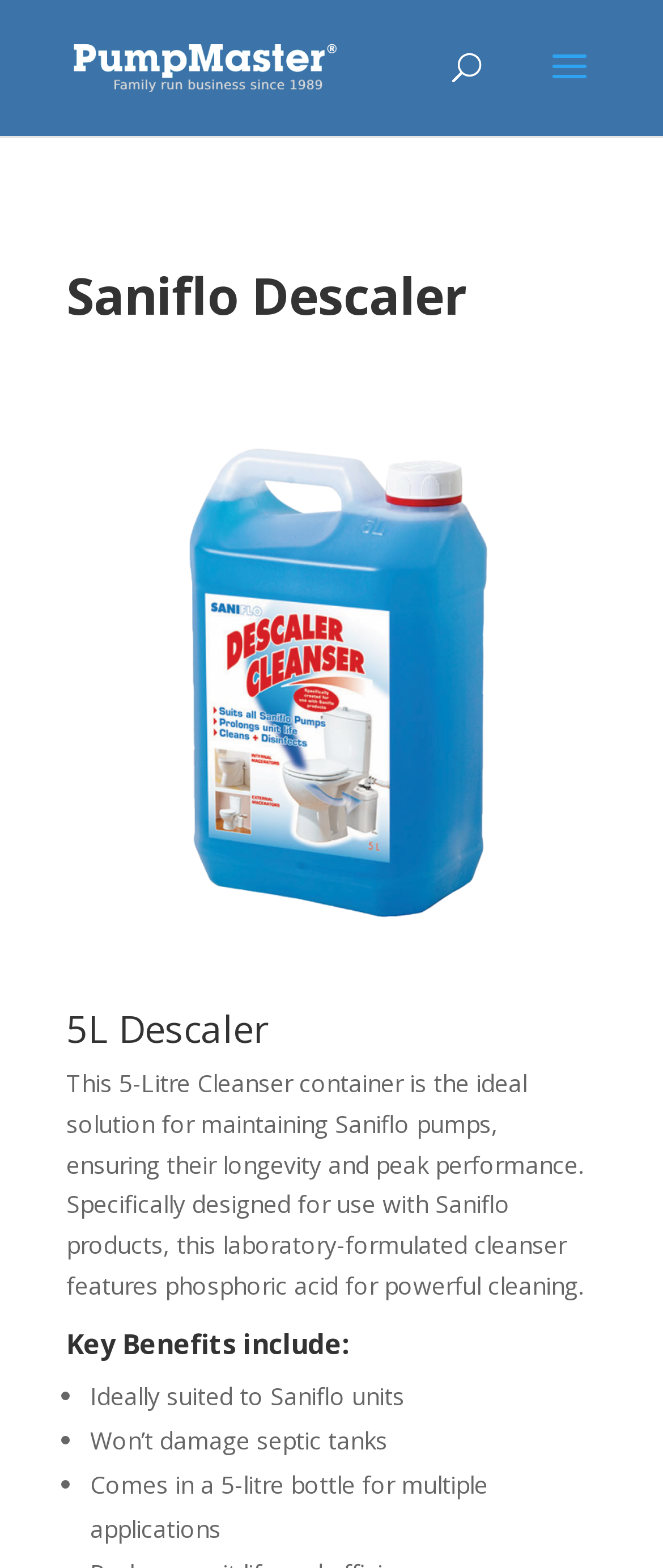Describe in detail what you see on the webpage.

The webpage is about a Saniflo Descaler, a 5-liter powerful cleanser designed for maintaining Saniflo pumps. At the top left, there is a link to "PumpMaster UK - Saniflo Service & Repair" accompanied by an image with the same name. Below this, a search bar spans across the top of the page. 

The main content of the page is divided into sections. The first section is headed by "Saniflo Descaler" and features an image related to Saniflo cleaning and descaling. Below this image, there is a subheading "5L Descaler". 

A paragraph of text follows, describing the product as a laboratory-formulated cleanser with phosphoric acid for powerful cleaning, specifically designed for use with Saniflo products. 

The next section is headed by "Key Benefits include:" and lists three benefits of the product: it is ideally suited to Saniflo units, won't damage septic tanks, and comes in a 5-liter bottle for multiple applications. Each benefit is marked with a bullet point.